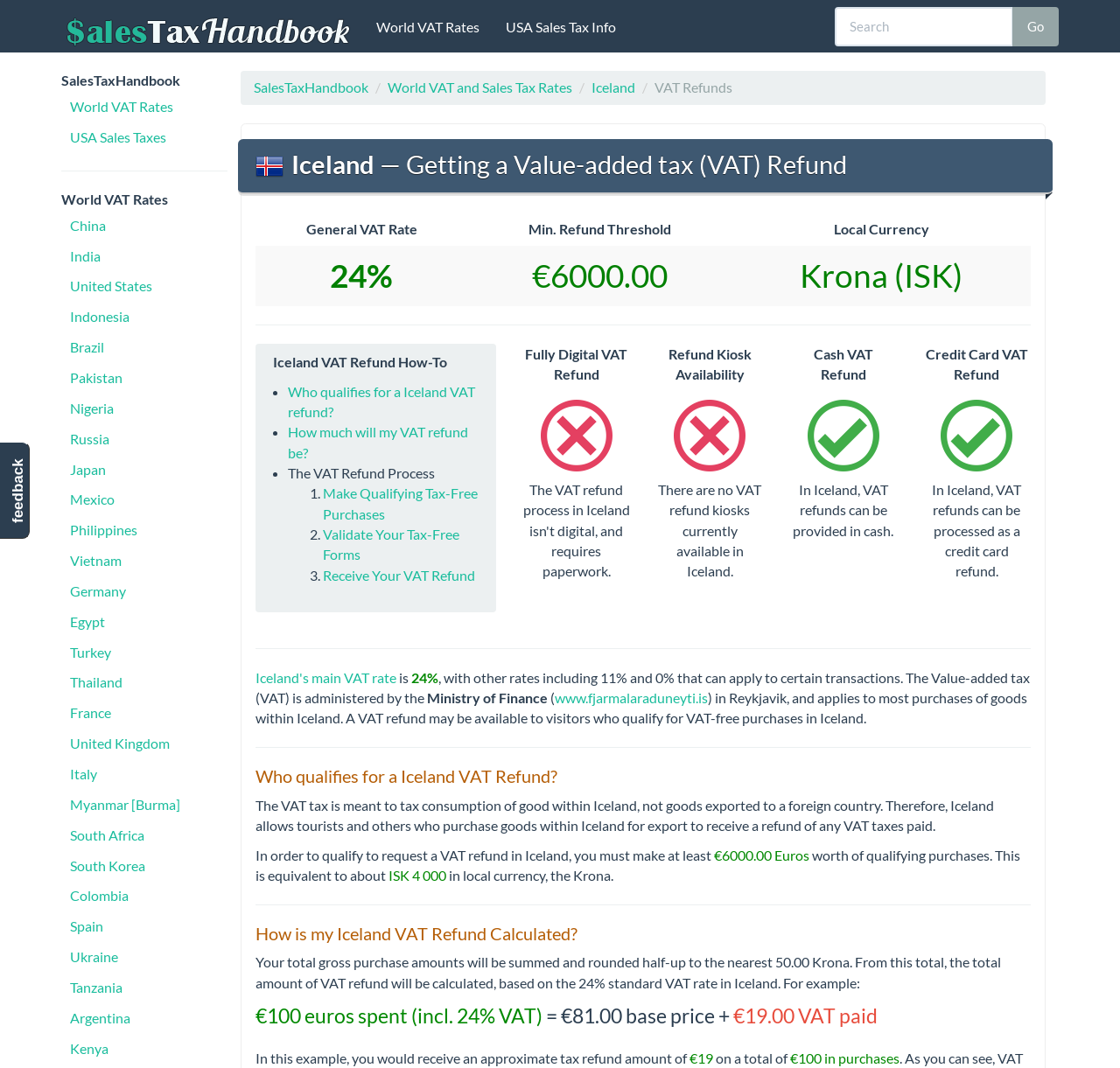How can VAT refunds be provided in Iceland?
Refer to the image and provide a concise answer in one word or phrase.

In cash